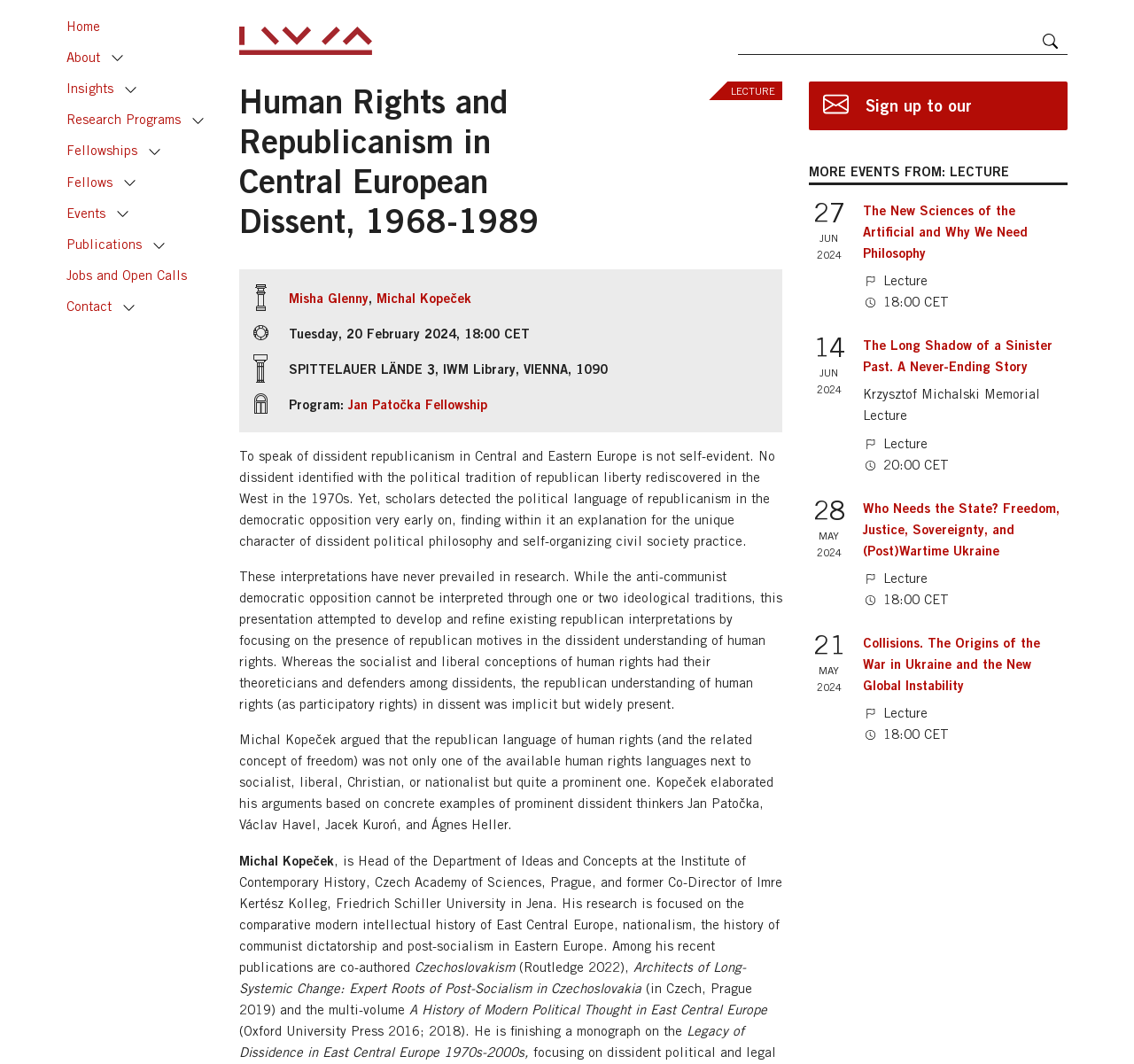Create a detailed description of the webpage's content and layout.

This webpage is about a lecture titled "Human Rights and Republicanism in Central European Dissent, 1968-1989" at the IWM website. At the top, there is a banner with a site header, followed by a navigation menu with links to "Home", "About", "Insights", "Research Programs", "Fellowships", "Fellows", "Events", "Publications", "Jobs and Open Calls", and "Contact". 

Below the navigation menu, there is a heading with the title of the lecture, followed by a section with information about the lecture. This section includes the names of the speakers, Michal Kopeček and Misha Glenny, the date and time of the lecture, and the location. 

There is a long paragraph of text that summarizes the lecture, which discusses the concept of republican language of human rights in Central and Eastern Europe during the dissident movement. The text explains that while the socialist and liberal conceptions of human rights had their theoreticians and defenders among dissidents, the republican understanding of human rights was implicit but widely present.

Below this text, there is a section with more information about the speaker, Michal Kopeček, including his title, research focus, and recent publications.

On the right side of the page, there is a complementary section with a heading "MORE EVENTS FROM: LECTURE" and a list of upcoming lectures, including "The New Sciences of the Artificial and Why We Need Philosophy", "The Long Shadow of a Sinister Past. A Never-Ending Story", and "Who Needs the State? Freedom, Justice, Sovereignty, and (Post)Wartime Ukraine". Each lecture is listed with its title, date, time, and a link to more information.